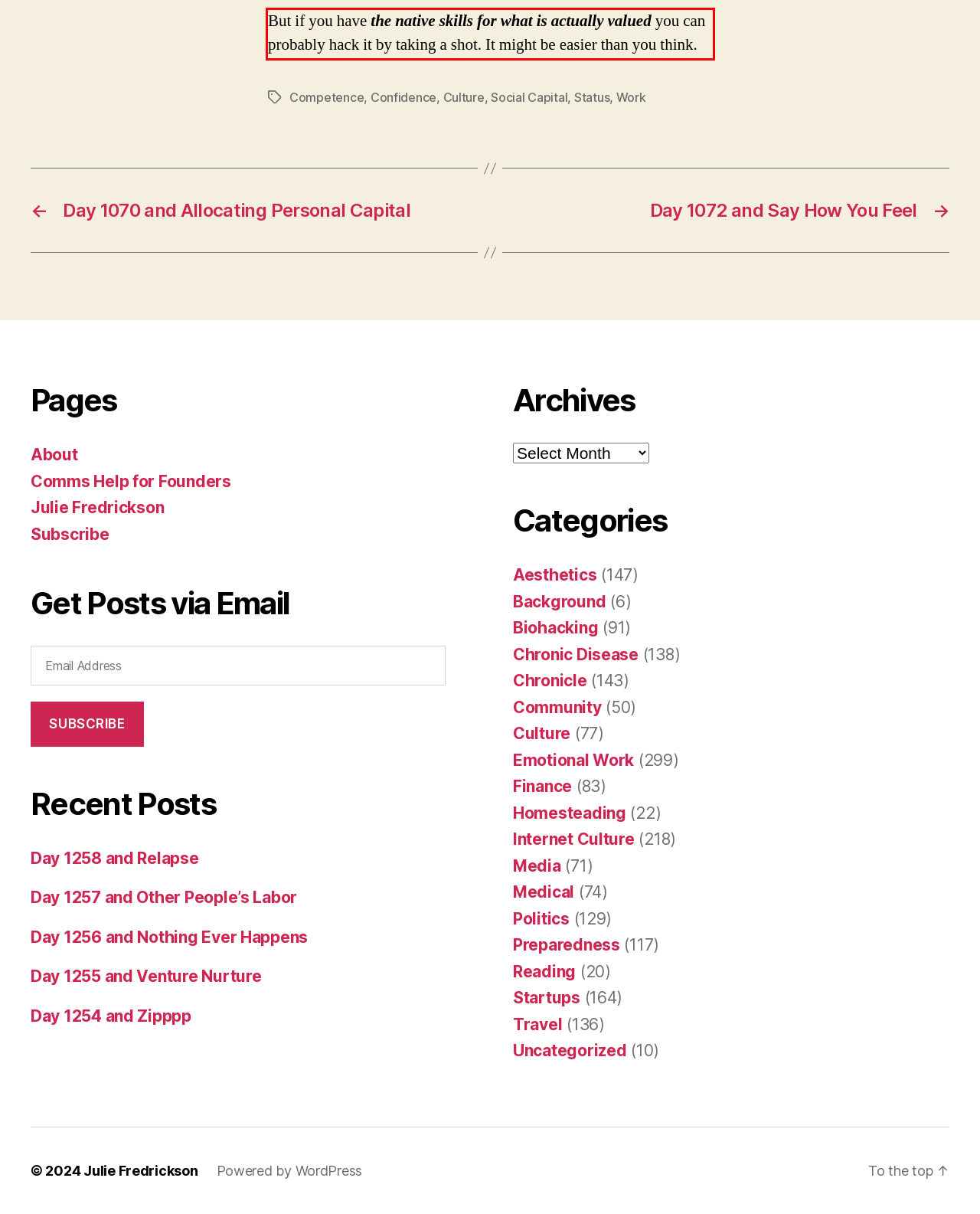Identify and transcribe the text content enclosed by the red bounding box in the given screenshot.

But if you have the native skills for what is actually valued you can probably hack it by taking a shot. It might be easier than you think.